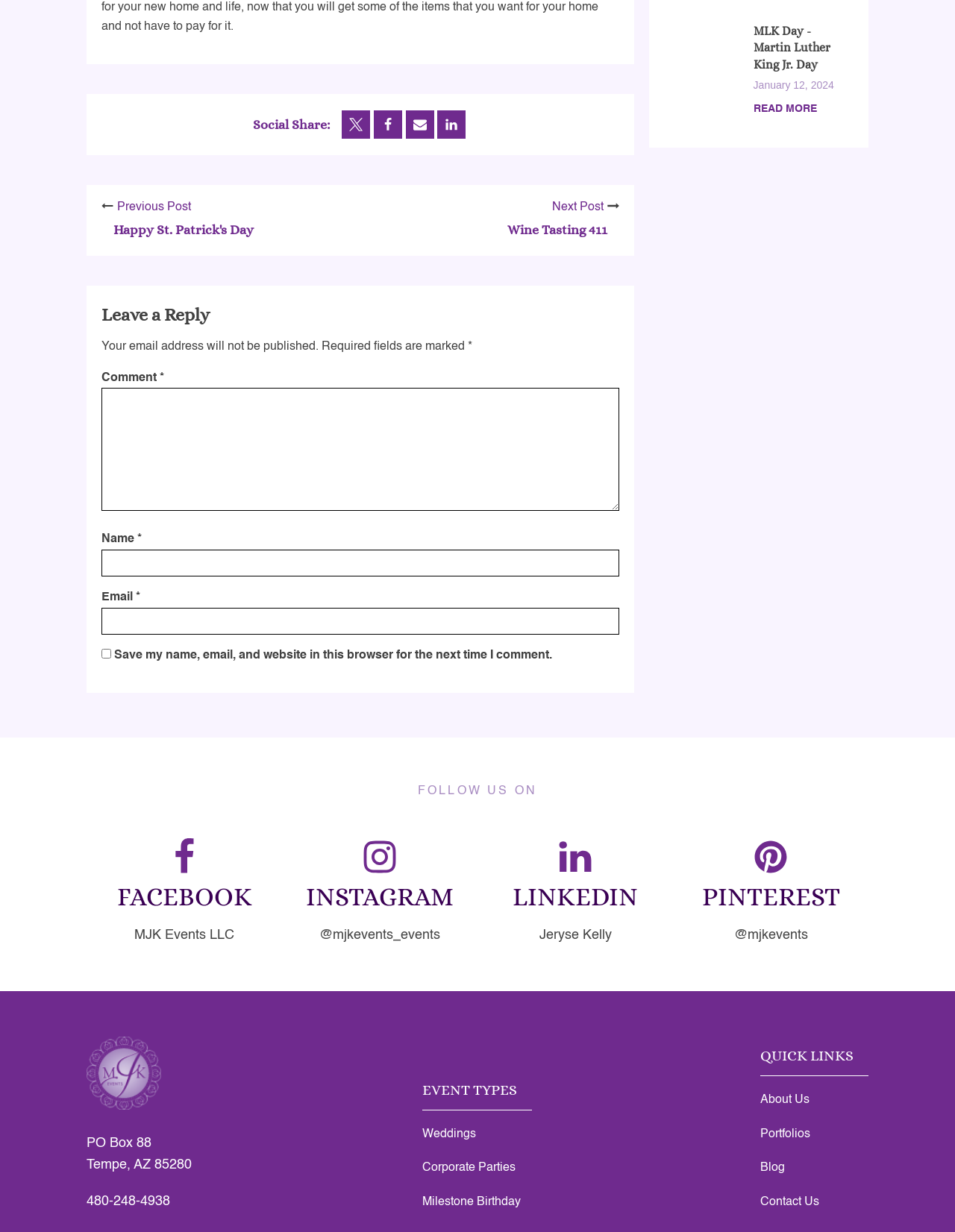How many event types are listed?
Look at the image and answer the question with a single word or phrase.

2